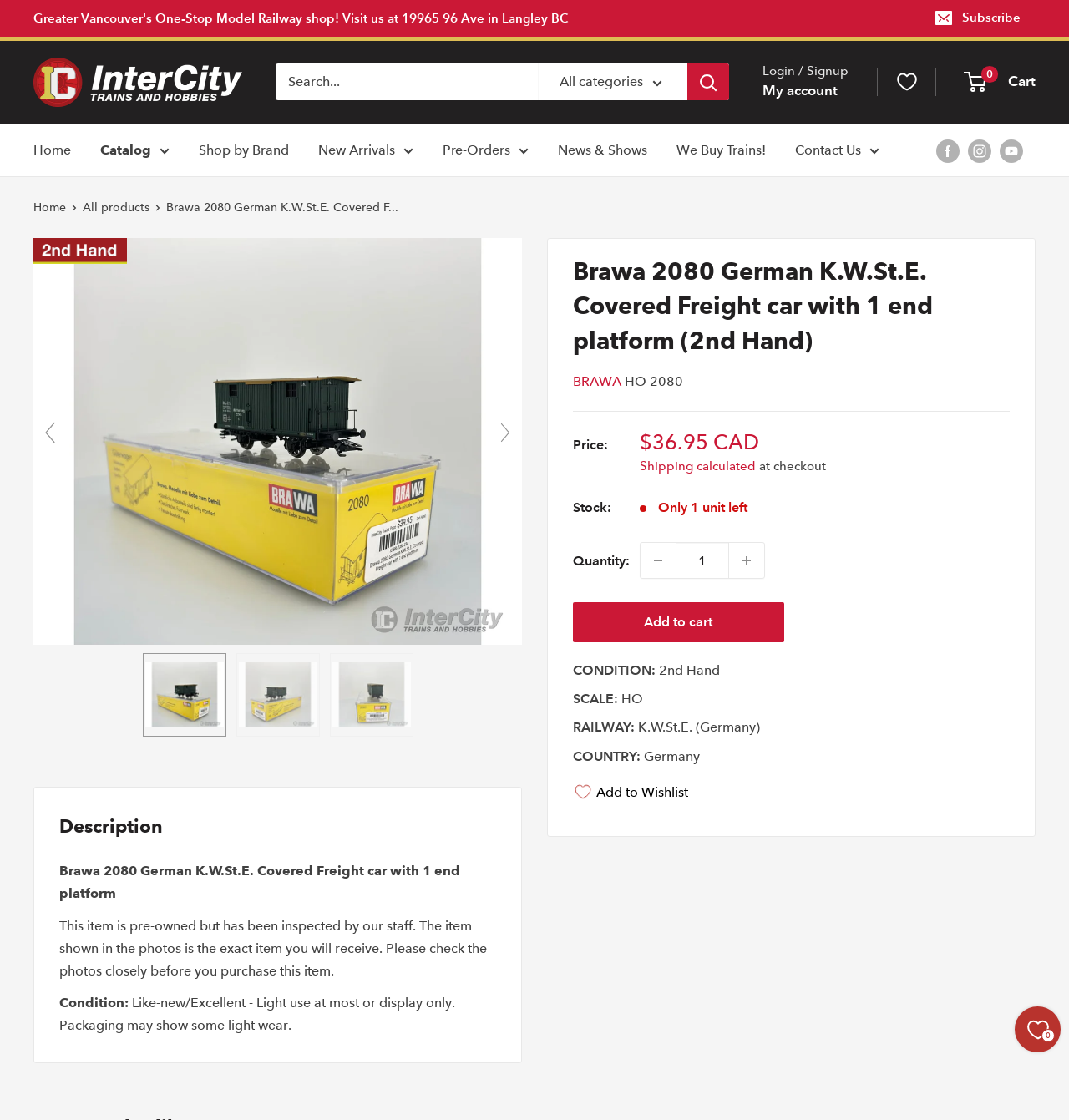Please identify the bounding box coordinates of the region to click in order to complete the task: "Call the phone number". The coordinates must be four float numbers between 0 and 1, specified as [left, top, right, bottom].

None